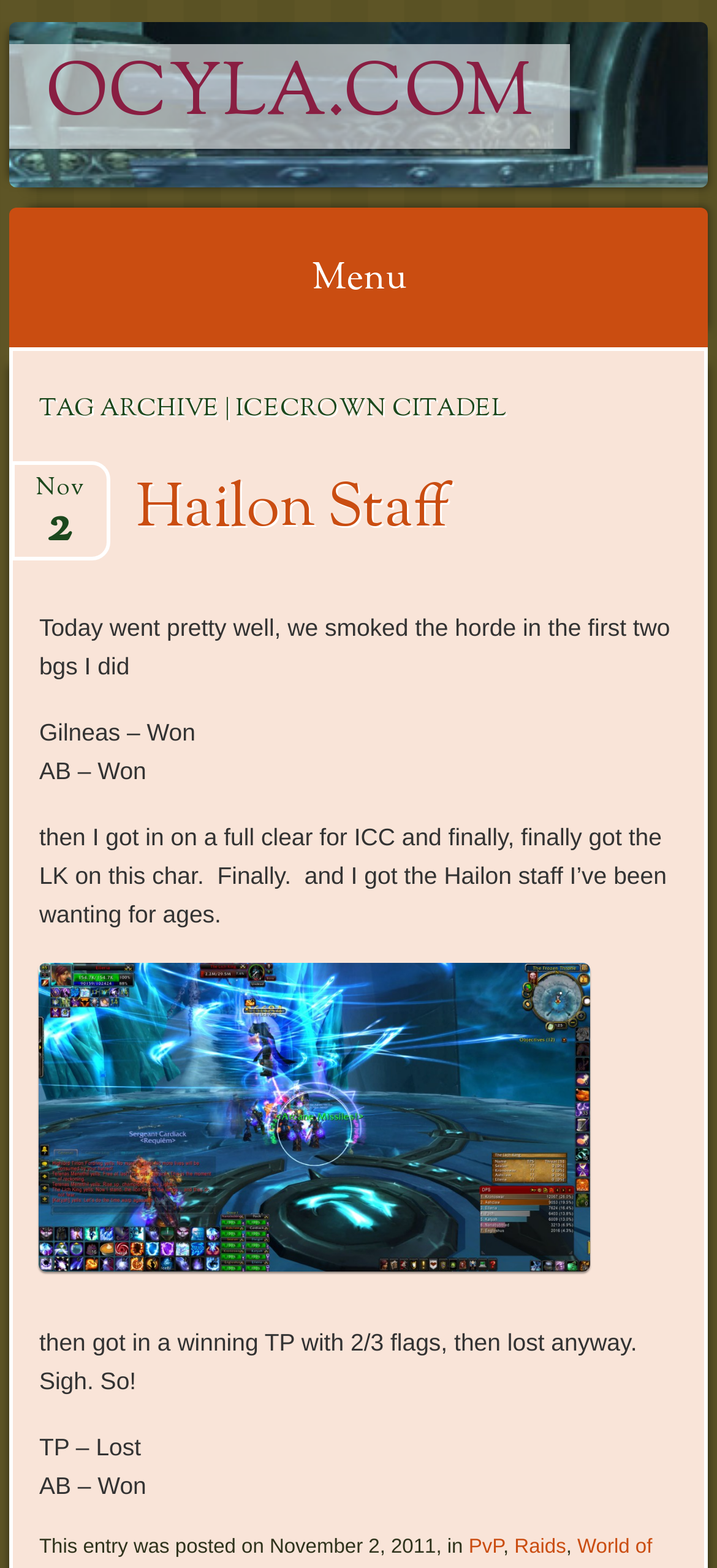Pinpoint the bounding box coordinates for the area that should be clicked to perform the following instruction: "View All Reviews".

None